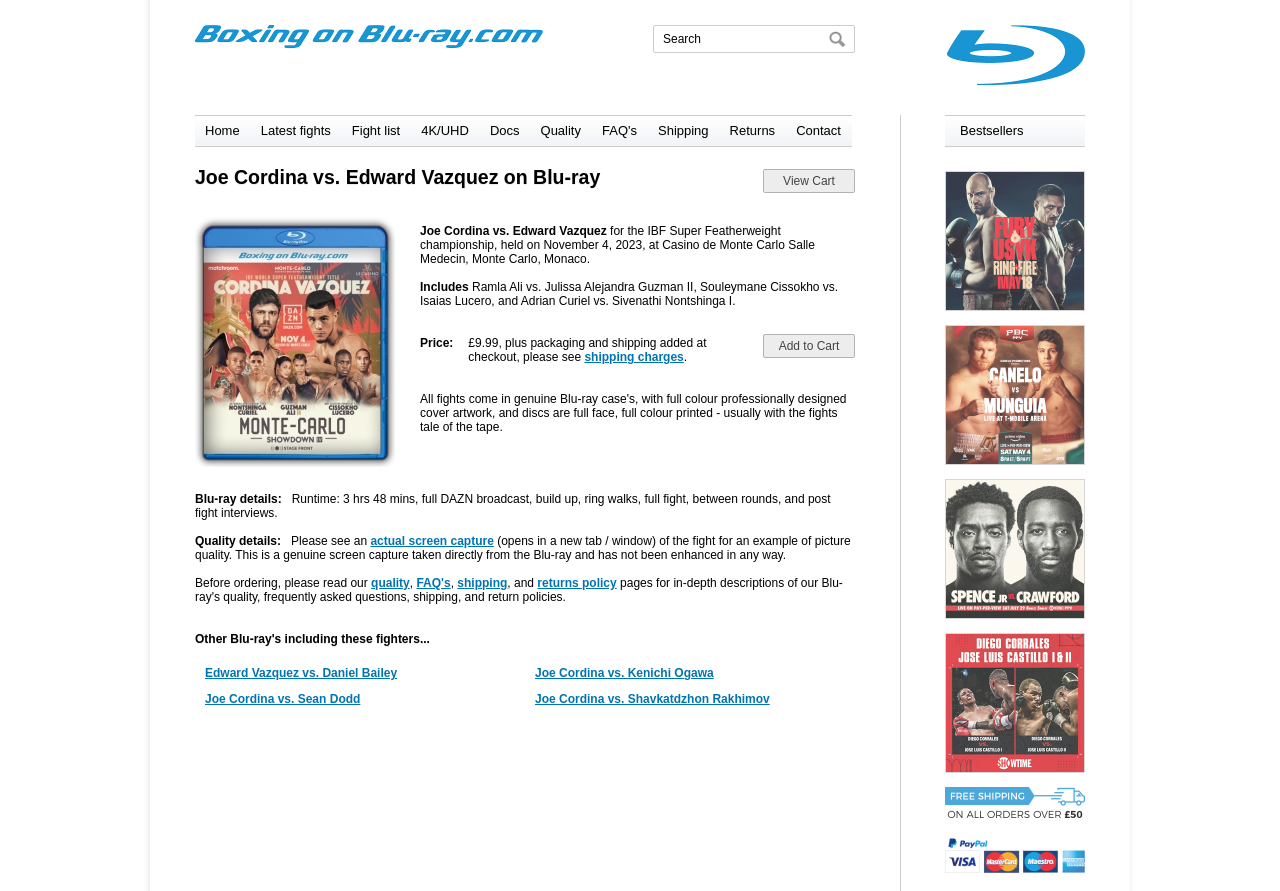Locate the bounding box coordinates of the clickable part needed for the task: "View other Blu-ray's including Edward Vazquez vs. Daniel Bailey".

[0.16, 0.747, 0.31, 0.763]